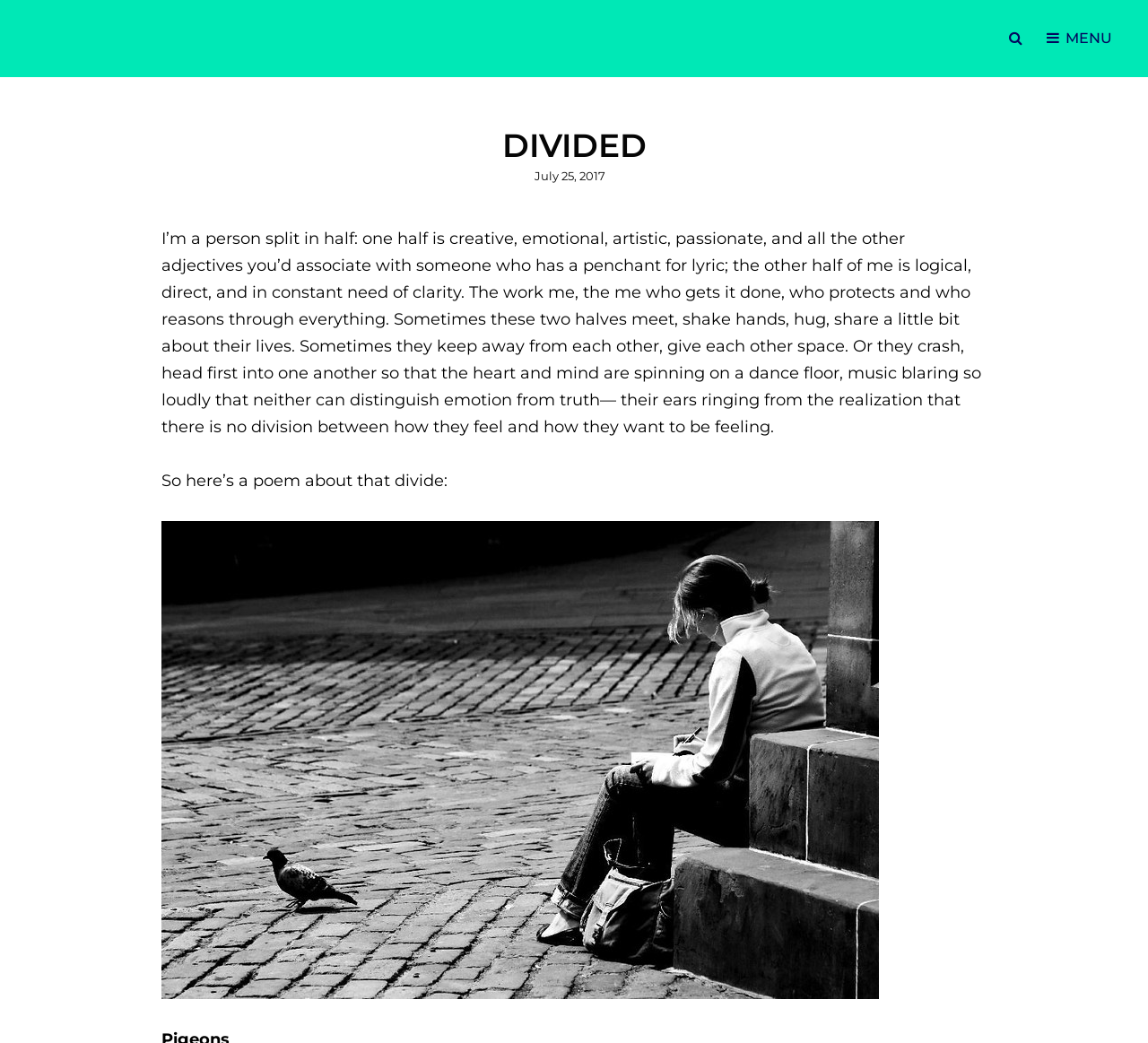What is the author's personality like?
Give a detailed explanation using the information visible in the image.

The author's personality is divided between two halves, one creative, emotional, artistic, and passionate, and the other logical, direct, and in need of clarity, which is described in detail in the text.